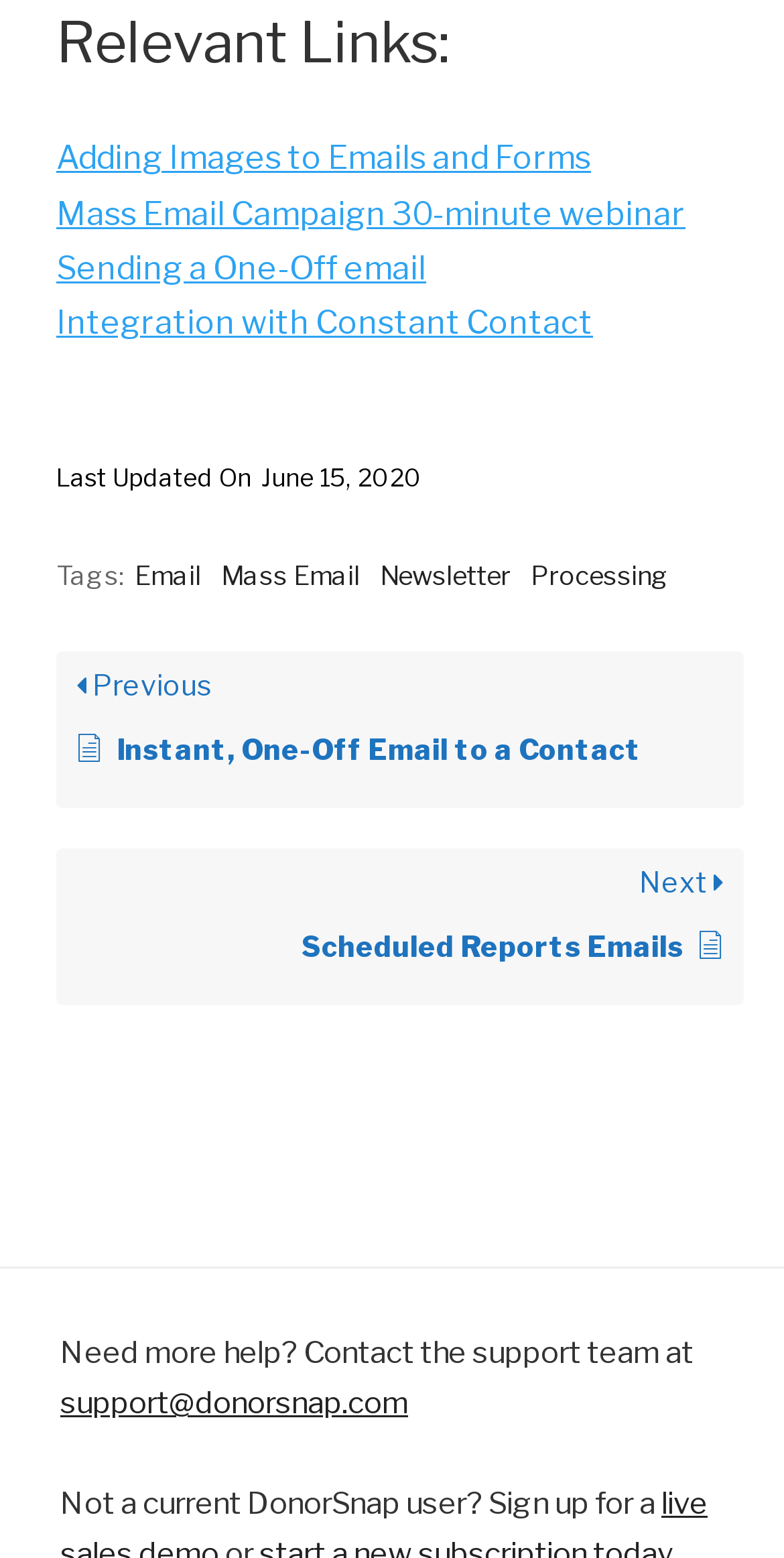Give a one-word or short phrase answer to this question: 
How many links are there on this webpage?

9